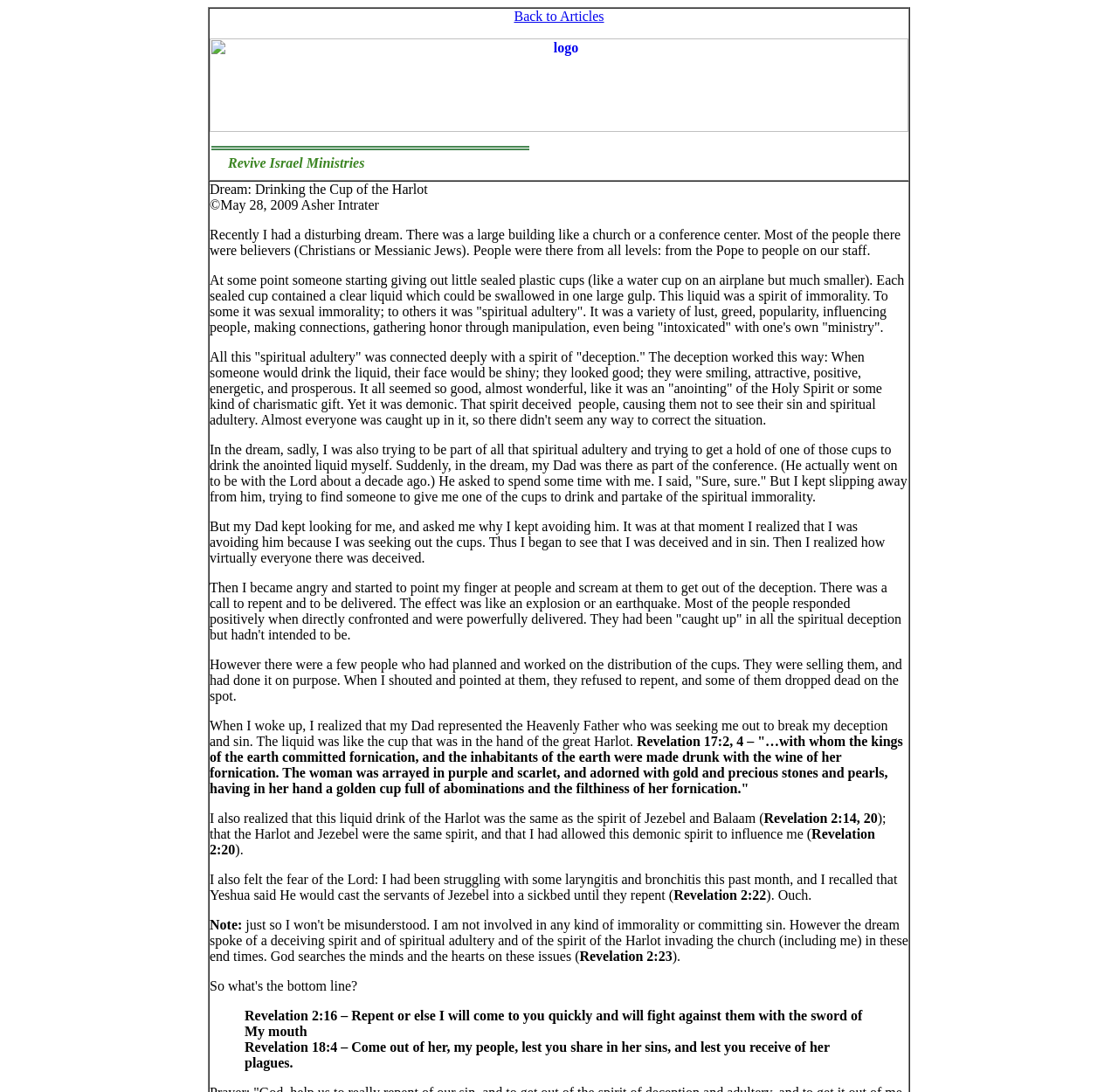Observe the image and answer the following question in detail: What is the text of the first Bible verse?

I looked at the static text element within the blockquote element, which is the first Bible verse quoted, and it says 'Revelation 2:16 – Repent or else I will come to you quickly and will fight against them with the sword of My mouth'.